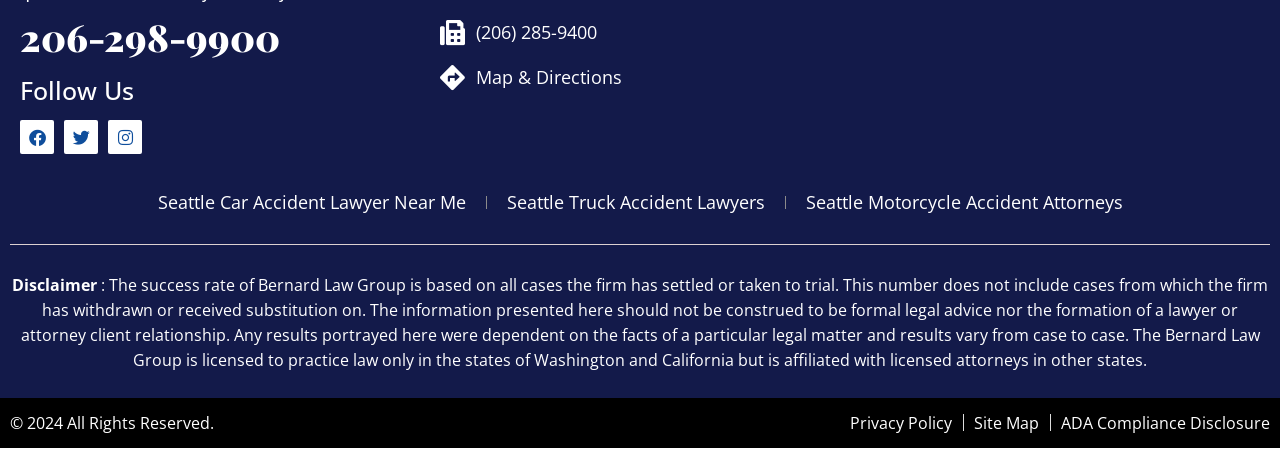Using the description: "Seattle Motorcycle Accident Attorneys", identify the bounding box of the corresponding UI element in the screenshot.

[0.629, 0.401, 0.877, 0.458]